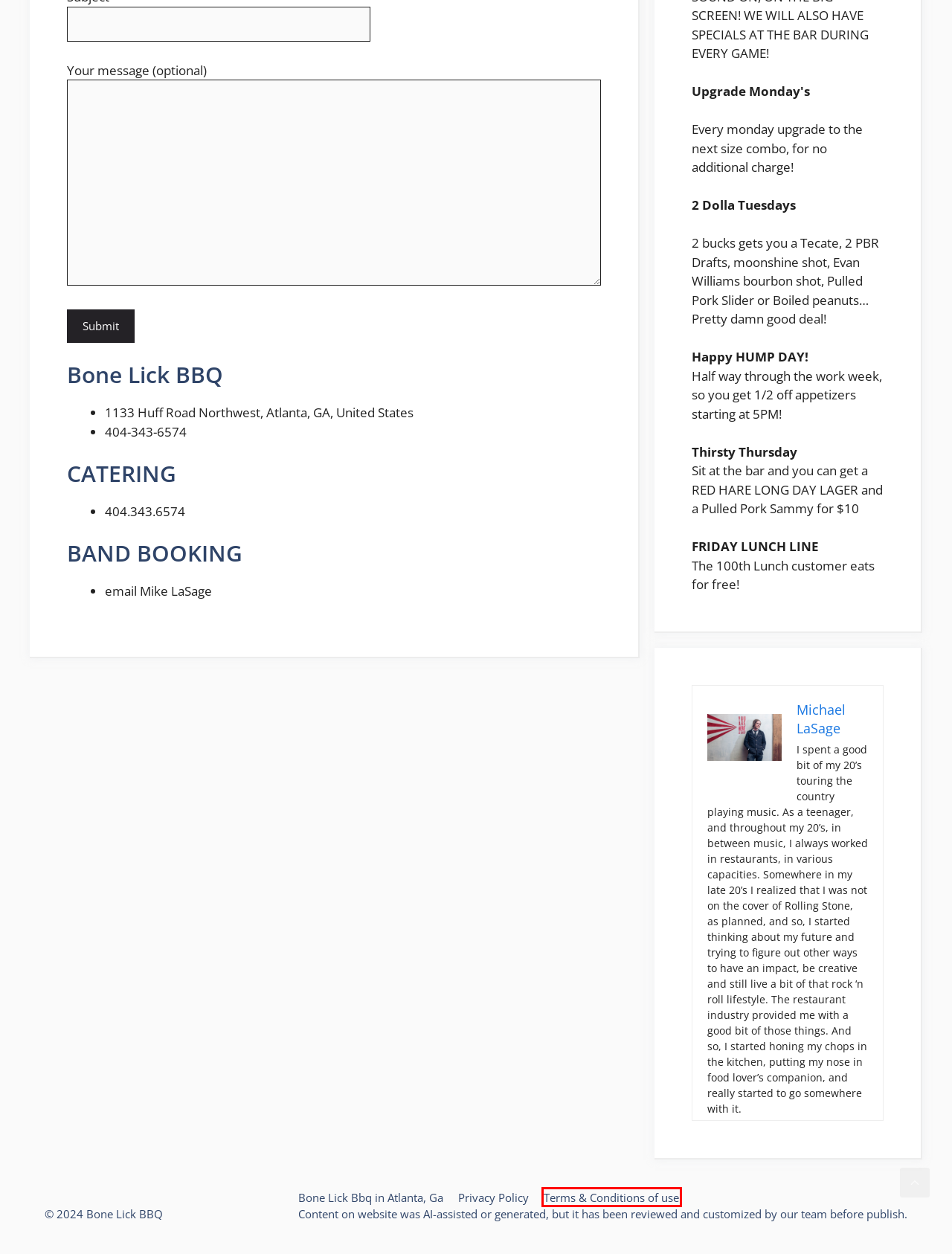You are given a screenshot of a webpage within which there is a red rectangle bounding box. Please choose the best webpage description that matches the new webpage after clicking the selected element in the bounding box. Here are the options:
A. Pig Mob - Bone Lick BBQ
B. Spider/Oyster steak | Recipe
C. Bone Lick Bbq in Atlanta, Ga - Bone Lick BBQ
D. Blog - Bone Lick BBQ
E. Braised Oxtail with Pappardelle - Bone Lick BBQ
F. Michael LaSage - Bone Lick BBQ
G. Privacy Policy - Bone Lick BBQ
H. Terms & Conditions of use - Bone Lick BBQ

H